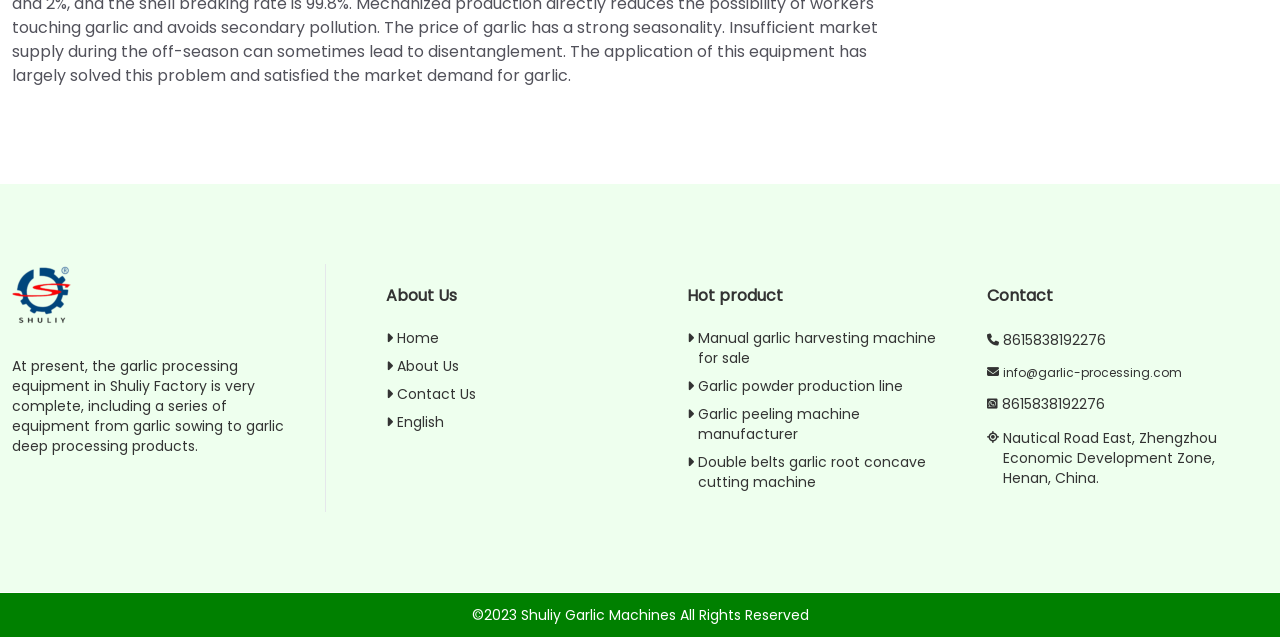Provide the bounding box coordinates of the area you need to click to execute the following instruction: "Learn more about Manual garlic harvesting machine for sale".

[0.536, 0.514, 0.74, 0.577]